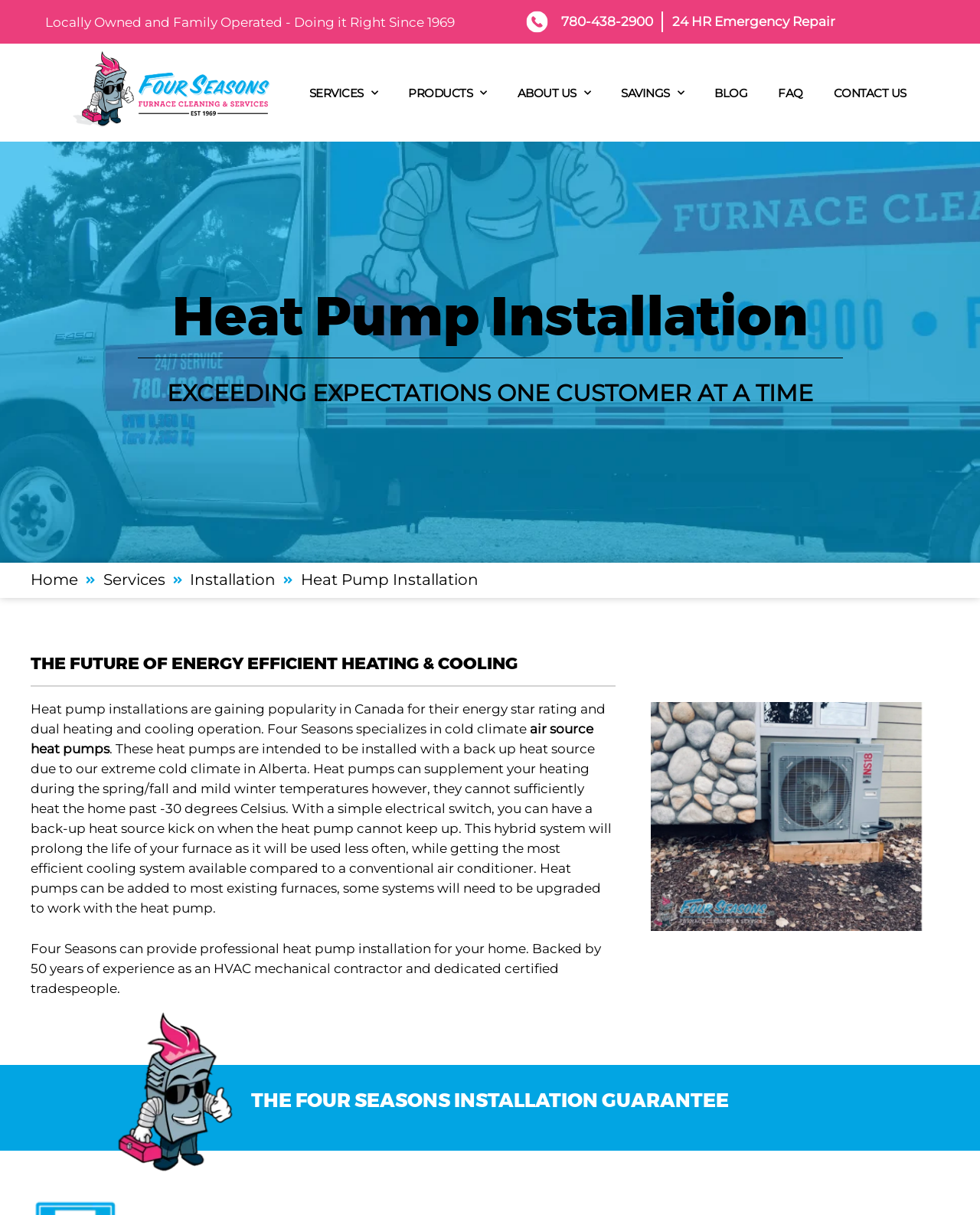Using the webpage screenshot and the element description 780-438-2900, determine the bounding box coordinates. Specify the coordinates in the format (top-left x, top-left y, bottom-right x, bottom-right y) with values ranging from 0 to 1.

[0.534, 0.007, 0.666, 0.029]